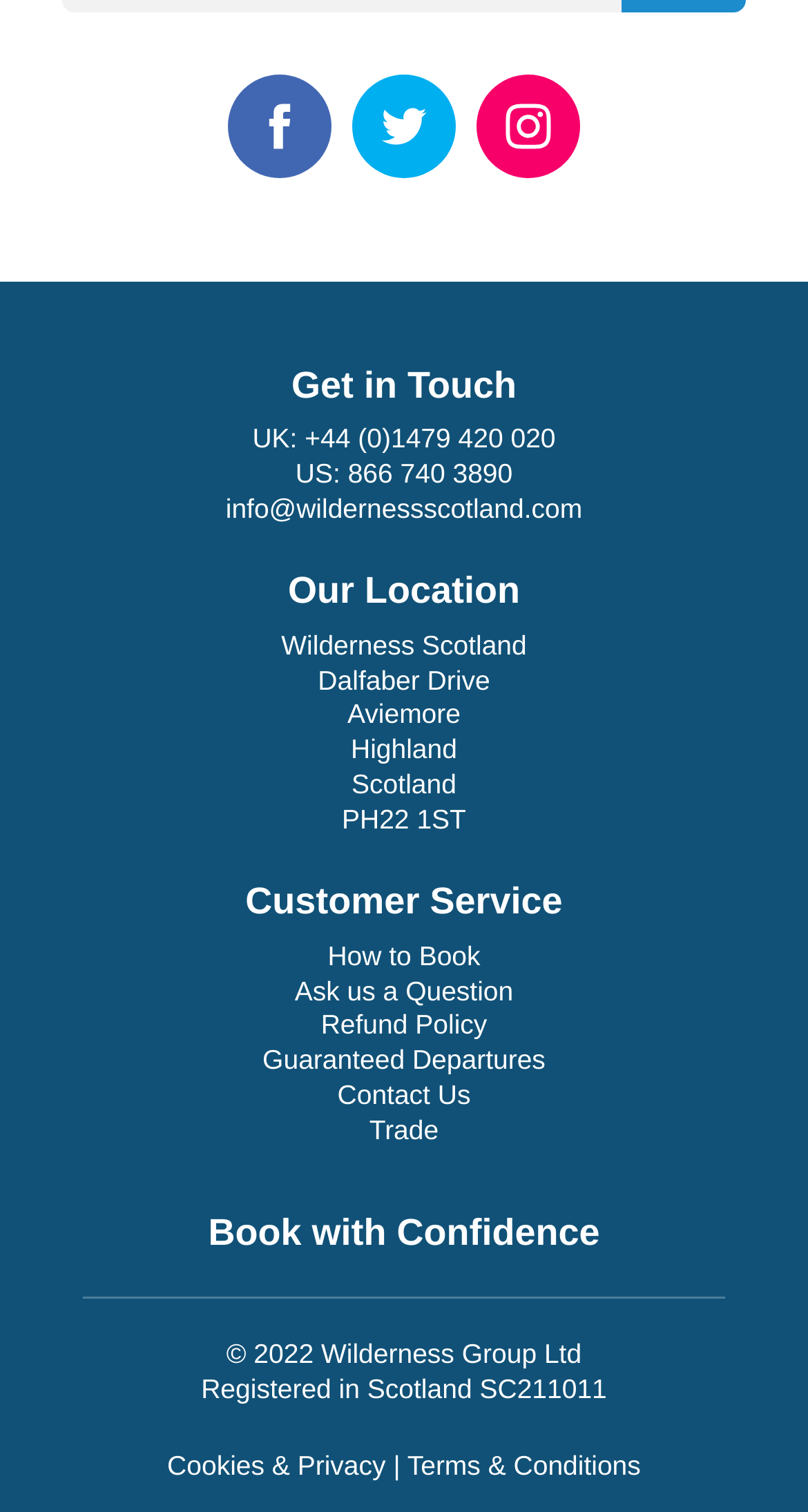Find the bounding box coordinates for the area you need to click to carry out the instruction: "View refund policy". The coordinates should be four float numbers between 0 and 1, indicated as [left, top, right, bottom].

[0.397, 0.668, 0.603, 0.688]